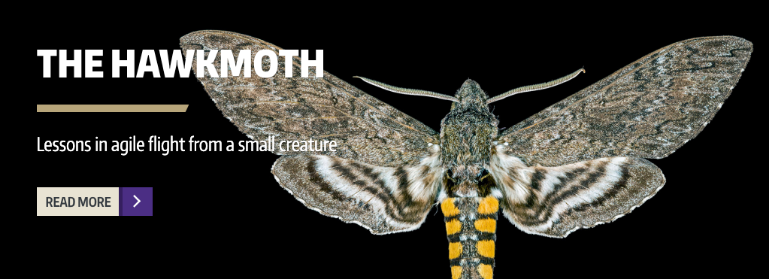Summarize the image with a detailed description that highlights all prominent details.

The image prominently features a hawkmoth, showcasing its intricate and patterned wings spread wide against a dark background. This striking display highlights the moth's remarkable design, which inspires lessons in agile flight, a theme conveyed by the accompanying text. The bold title "THE HAWKMOTH" is positioned at the top, emphasizing the focus on this fascinating insect, while the subtitle "Lessons in agile flight from a small creature" elaborates on the research implications. A prominent "READ MORE" button invites viewers to explore further about the hawkmoth's unique abilities and the insights they can provide into aerodynamics and robotic engineering. The overall design is both informative and visually captivating, merging education with the beauty of nature.